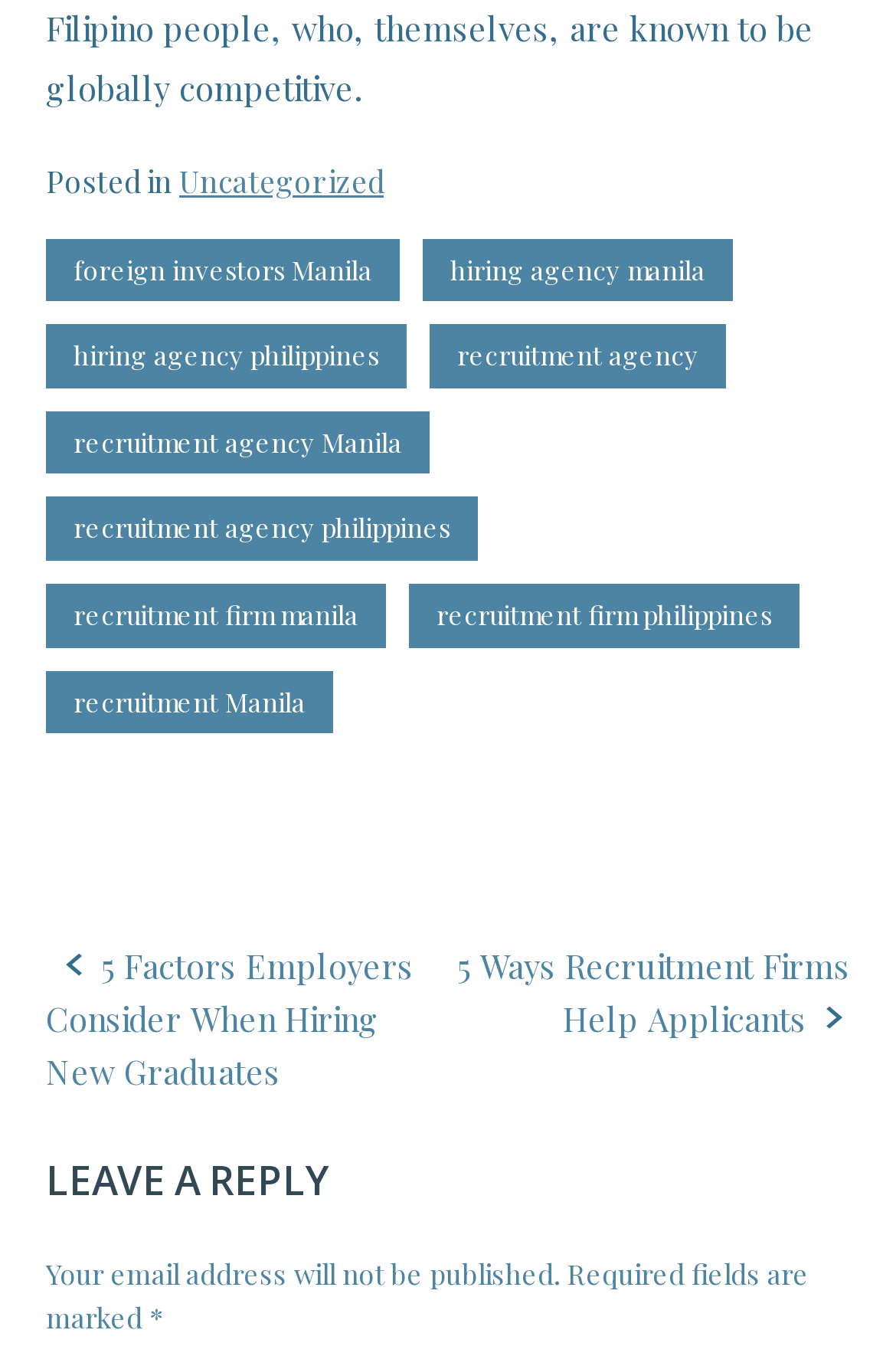Answer succinctly with a single word or phrase:
How many headings are on the webpage?

2